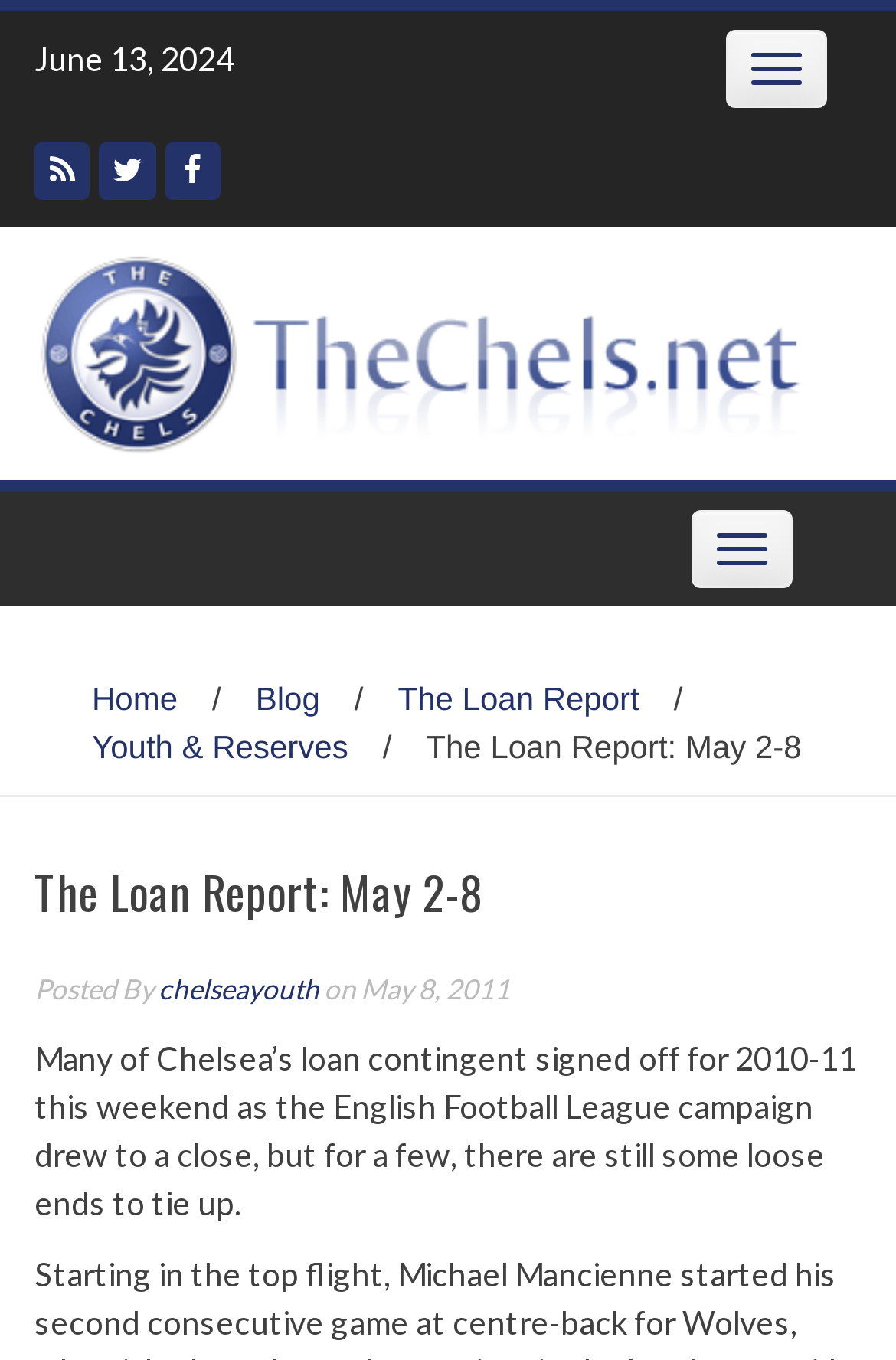Summarize the webpage with a detailed and informative caption.

The webpage is about "The Loan Report: May 2-8" on TheChels.net. At the top left, there is a date "June 13, 2024". Next to it, there are three social media icons. On the top right, there is a button to toggle navigation and a link to TheChels.net, accompanied by the website's logo. 

Below the top section, there is a menu with links to "Home", "Blog", "The Loan Report", and "Youth & Reserves". The current page, "The Loan Report: May 2-8", is highlighted. 

The main content of the webpage is an article about Chelsea's loan players. The article title "The Loan Report: May 2-8" is in a large font, followed by the author "chelseayouth" and the date "May 8, 2011". The article begins with a paragraph discussing the end of the English Football League campaign for most of Chelsea's loan players, but some still have unfinished business.